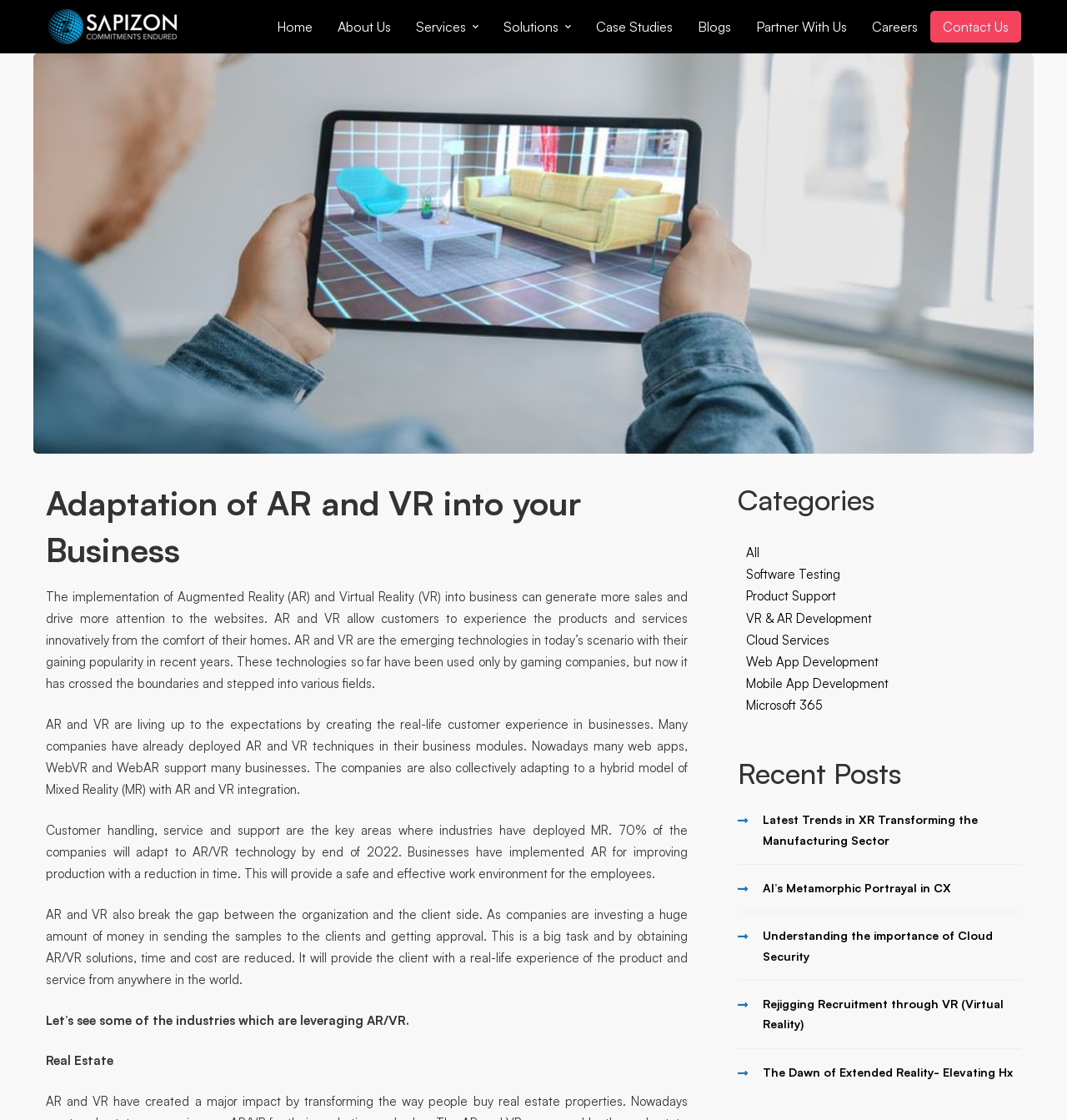Identify the bounding box coordinates for the region of the element that should be clicked to carry out the instruction: "Click on the 'Partner With Us' link". The bounding box coordinates should be four float numbers between 0 and 1, i.e., [left, top, right, bottom].

[0.697, 0.009, 0.805, 0.038]